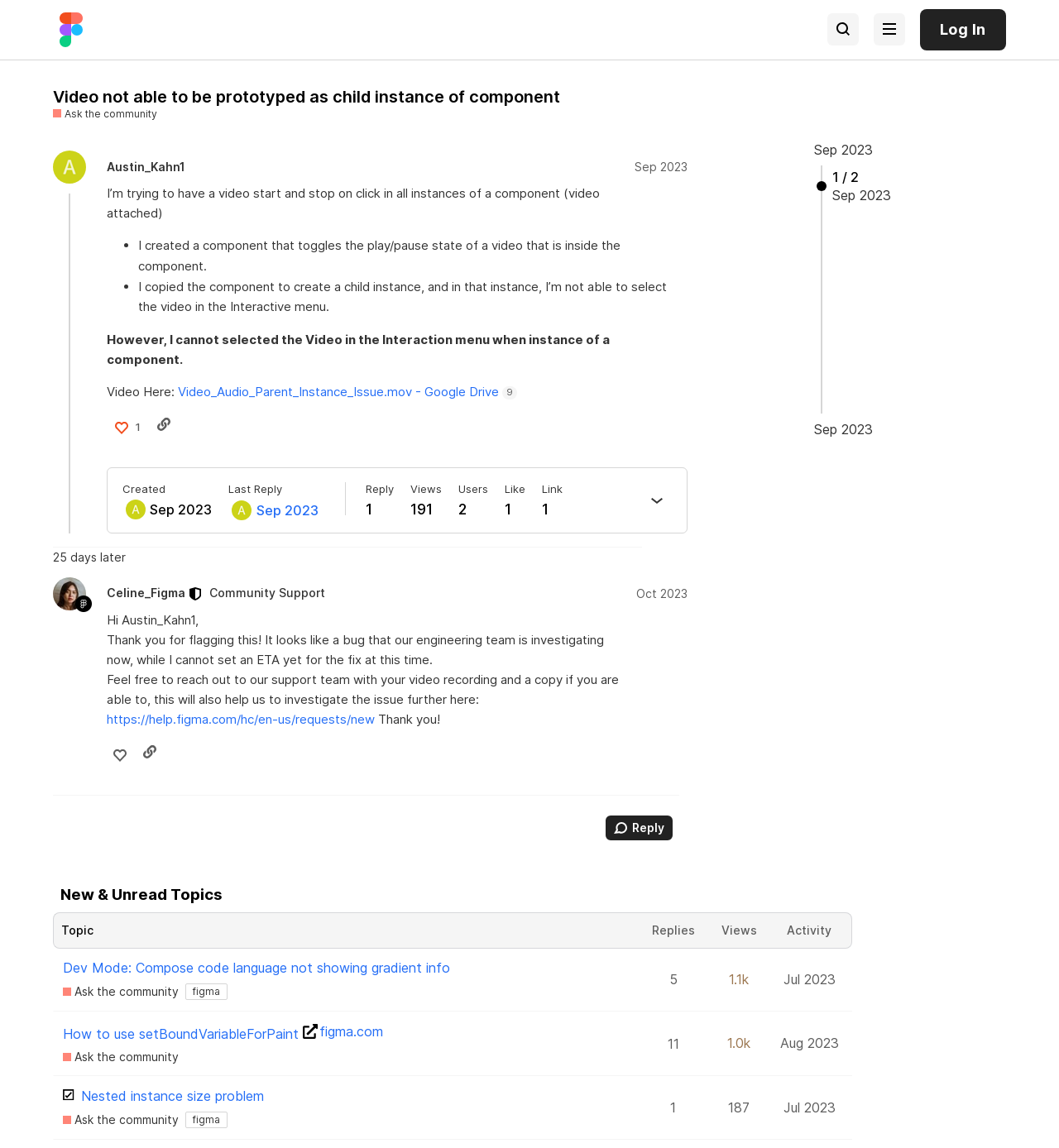Please identify and generate the text content of the webpage's main heading.

Figma Community Forum